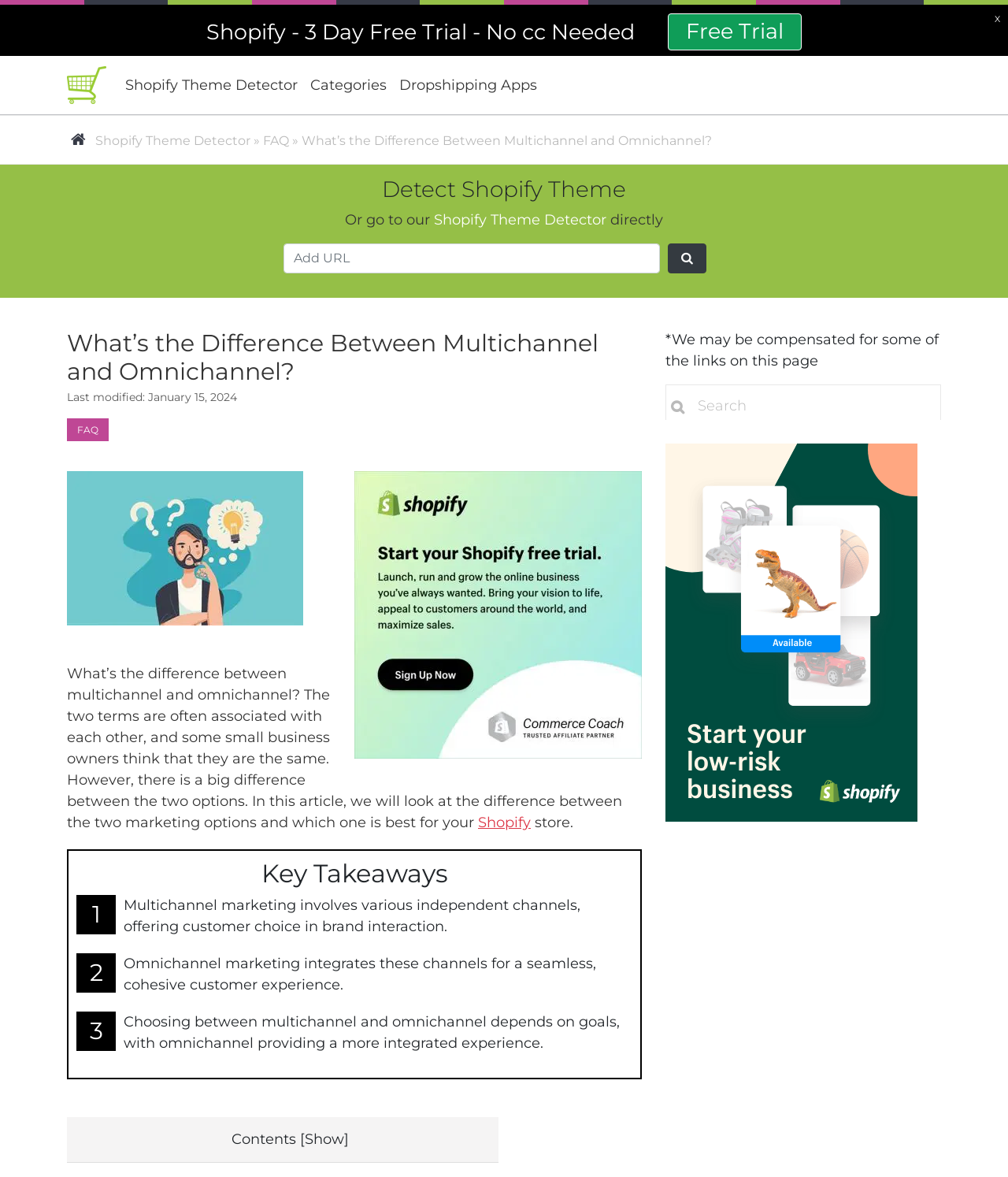Give a one-word or short phrase answer to the question: 
What is the last modified date of the article?

January 15, 2024